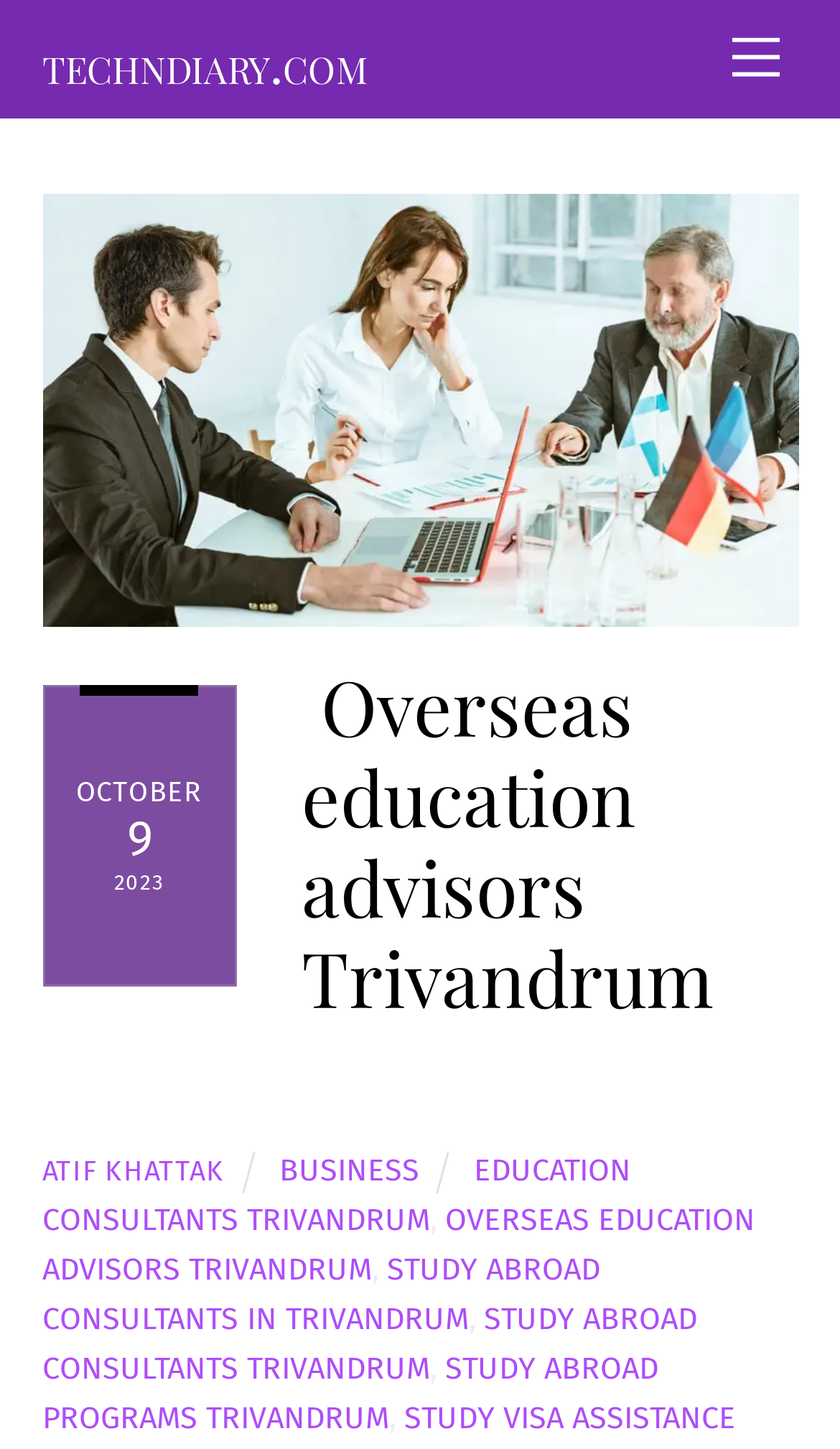Locate the bounding box coordinates of the element you need to click to accomplish the task described by this instruction: "Click on the 'Menu' link".

[0.847, 0.011, 0.95, 0.069]